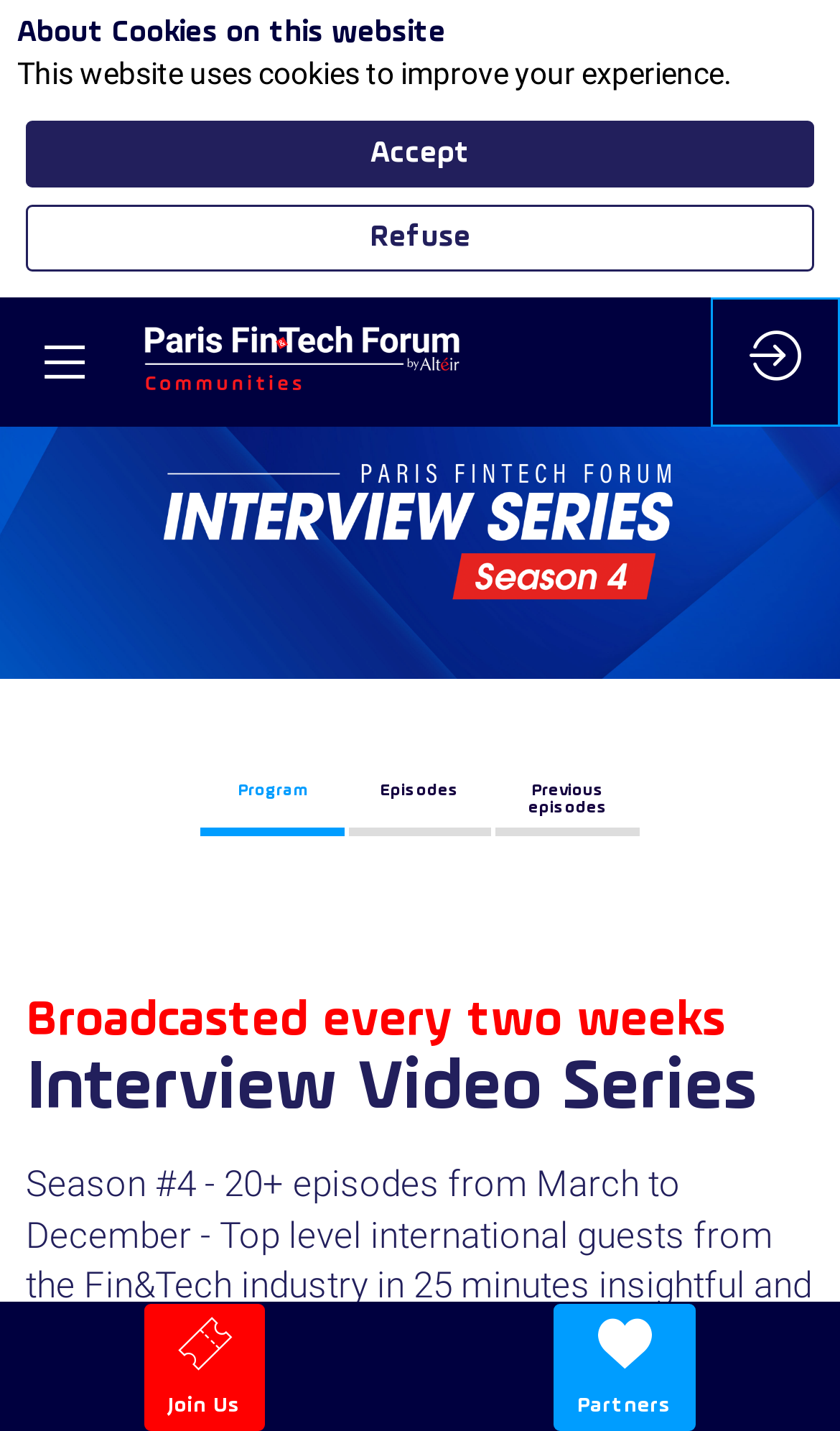How often are the interviews broadcasted?
Provide an in-depth and detailed explanation in response to the question.

The frequency of the interviews can be found in the header section, which states that the interviews are 'Broadcasted every two weeks'.